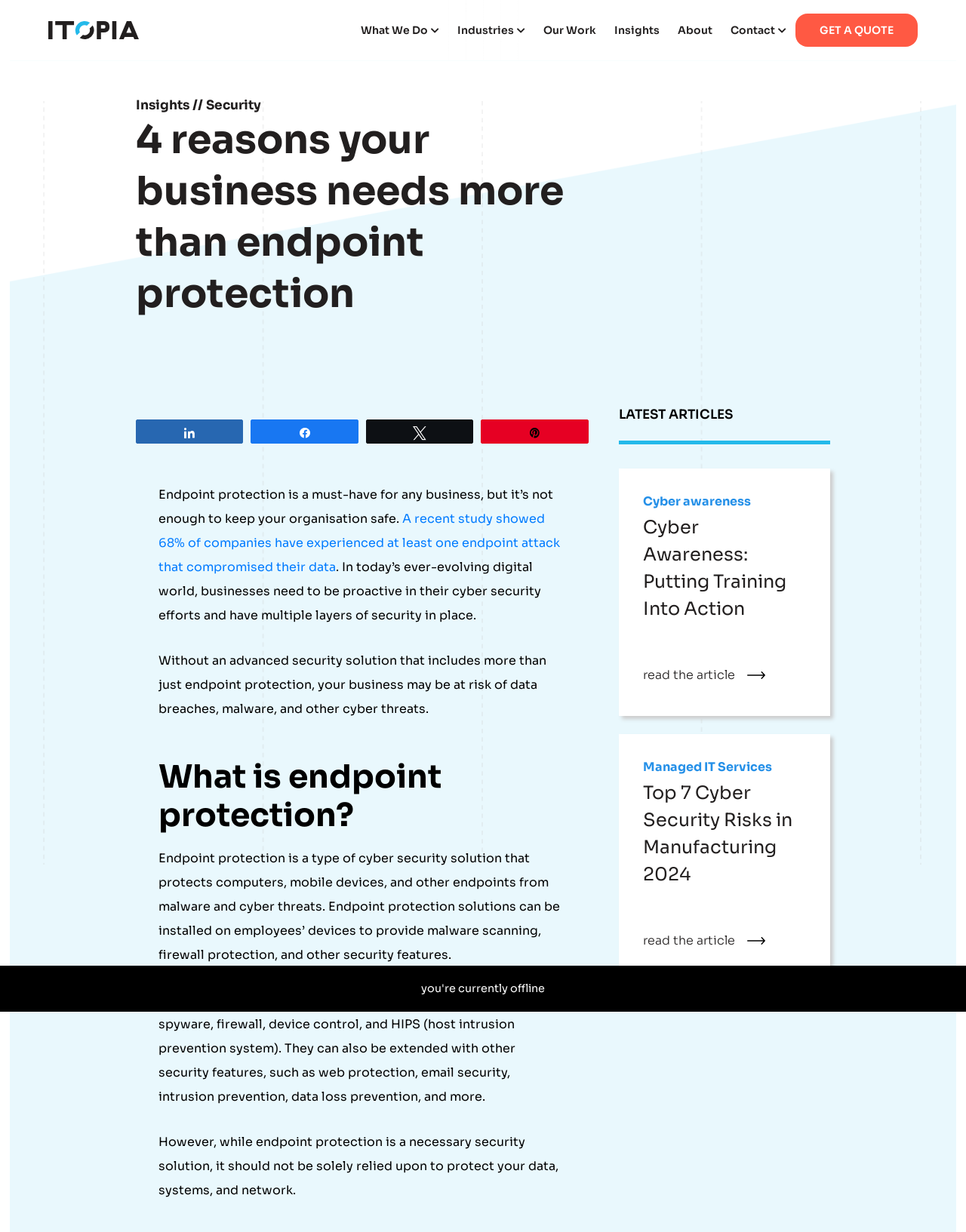Provide the bounding box coordinates of the HTML element this sentence describes: "Insights". The bounding box coordinates consist of four float numbers between 0 and 1, i.e., [left, top, right, bottom].

[0.626, 0.0, 0.692, 0.049]